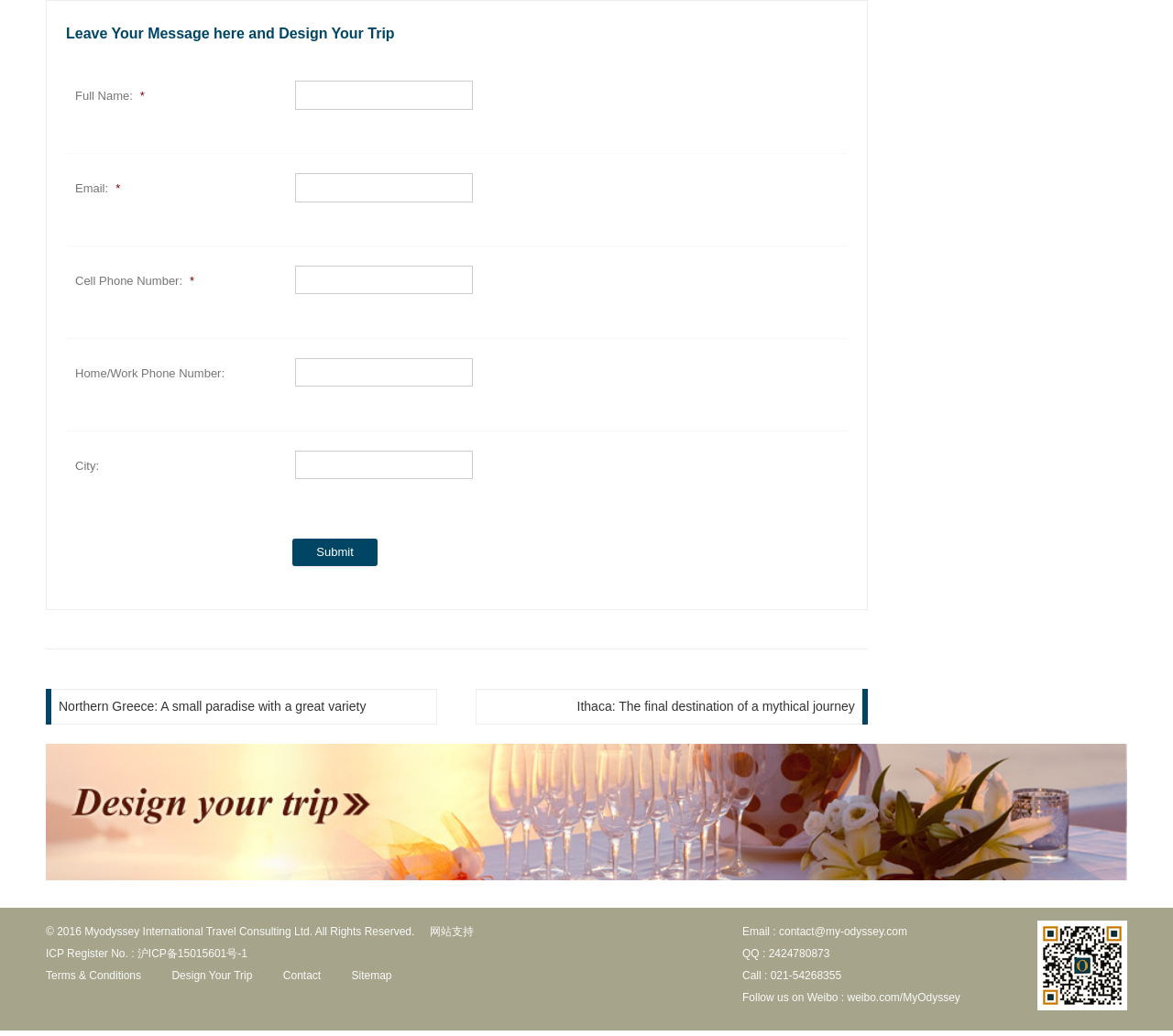What is the email address to contact?
Analyze the image and provide a thorough answer to the question.

The email address to contact is contact@my-odyssey.com, as indicated by the link 'contact@my-odyssey.com' next to the text 'Email :'.